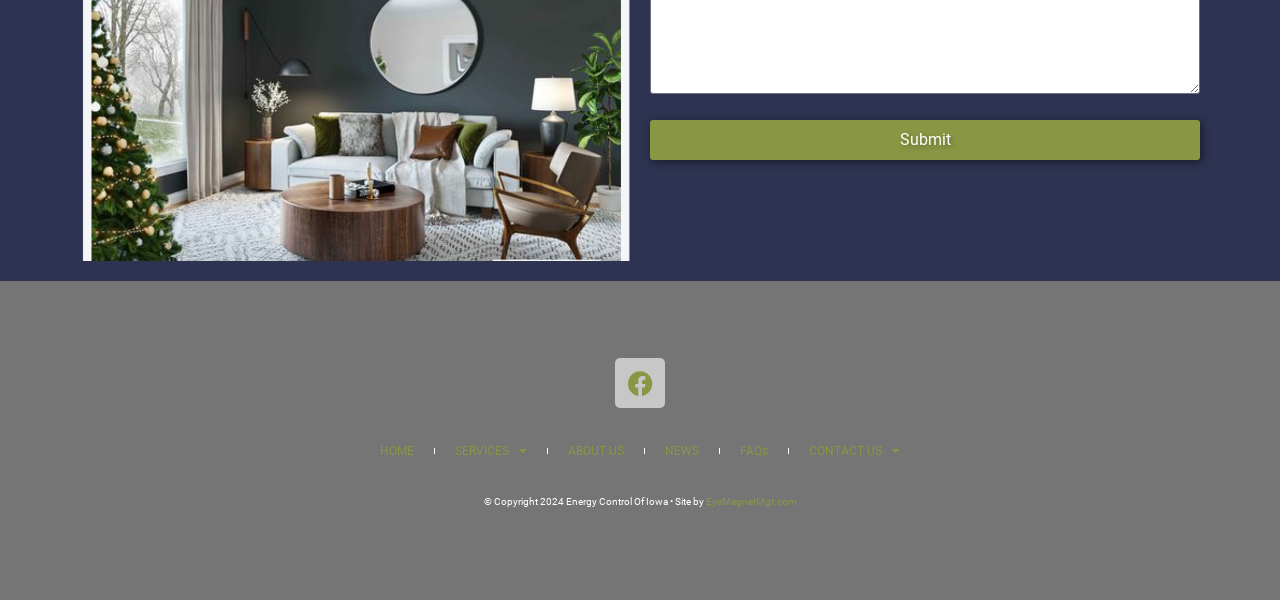Please identify the bounding box coordinates of the element that needs to be clicked to execute the following command: "Click the Submit button". Provide the bounding box using four float numbers between 0 and 1, formatted as [left, top, right, bottom].

[0.508, 0.2, 0.938, 0.266]